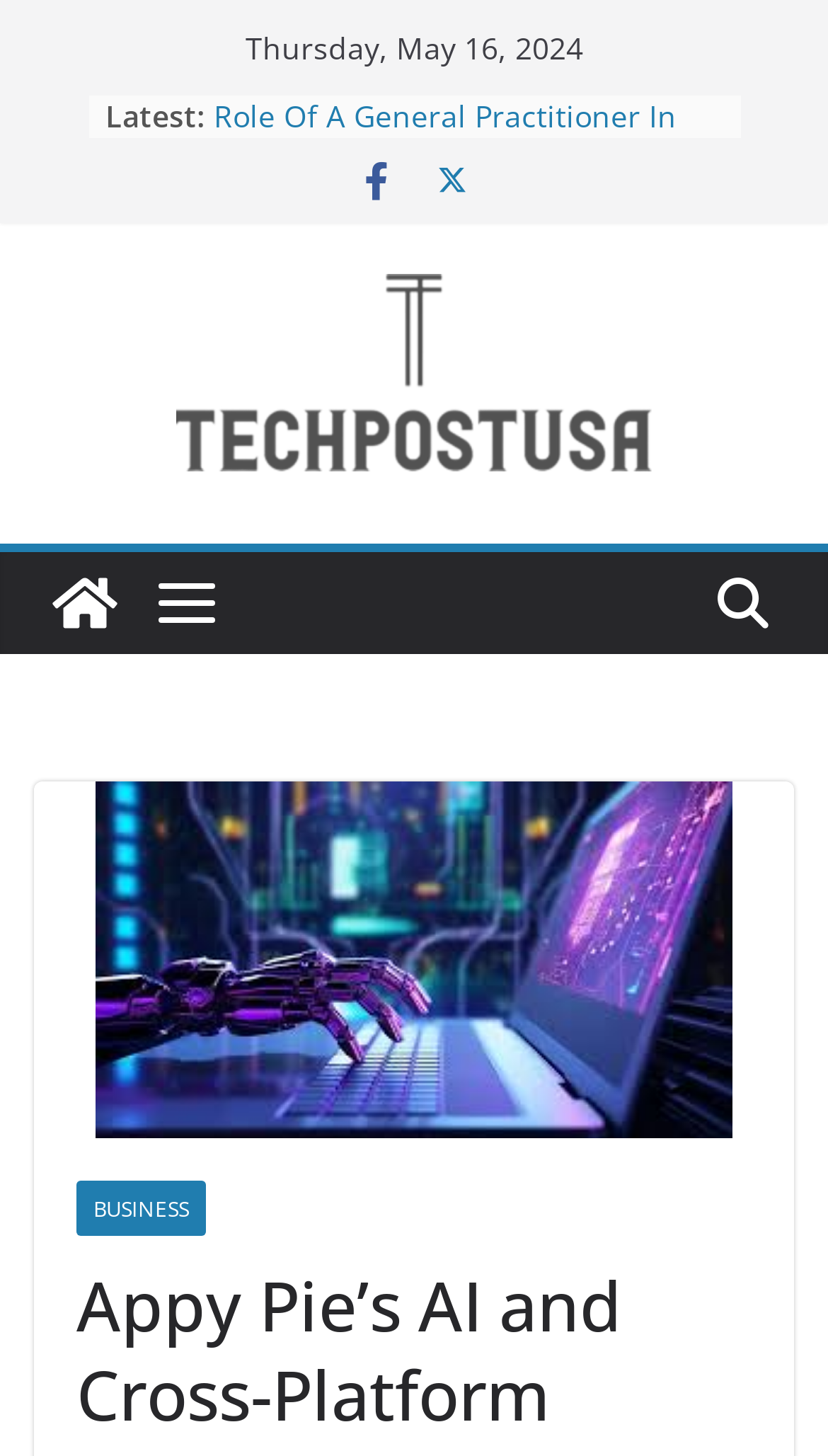Please locate and generate the primary heading on this webpage.

Appy Pie’s AI and Cross-Platform Compatibility: Seamless Experiences Everywhere